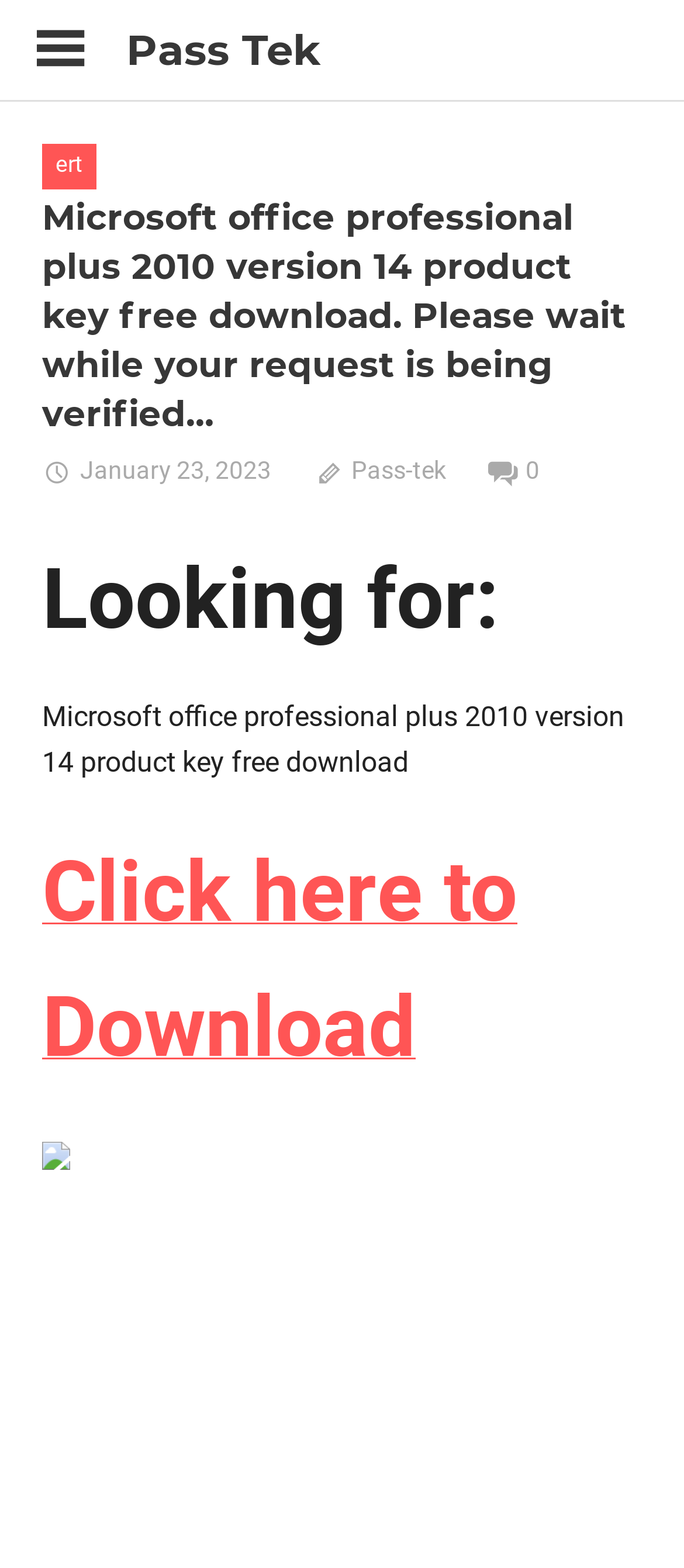Could you locate the bounding box coordinates for the section that should be clicked to accomplish this task: "Toggle sidebar navigation menu".

[0.054, 0.0, 0.121, 0.064]